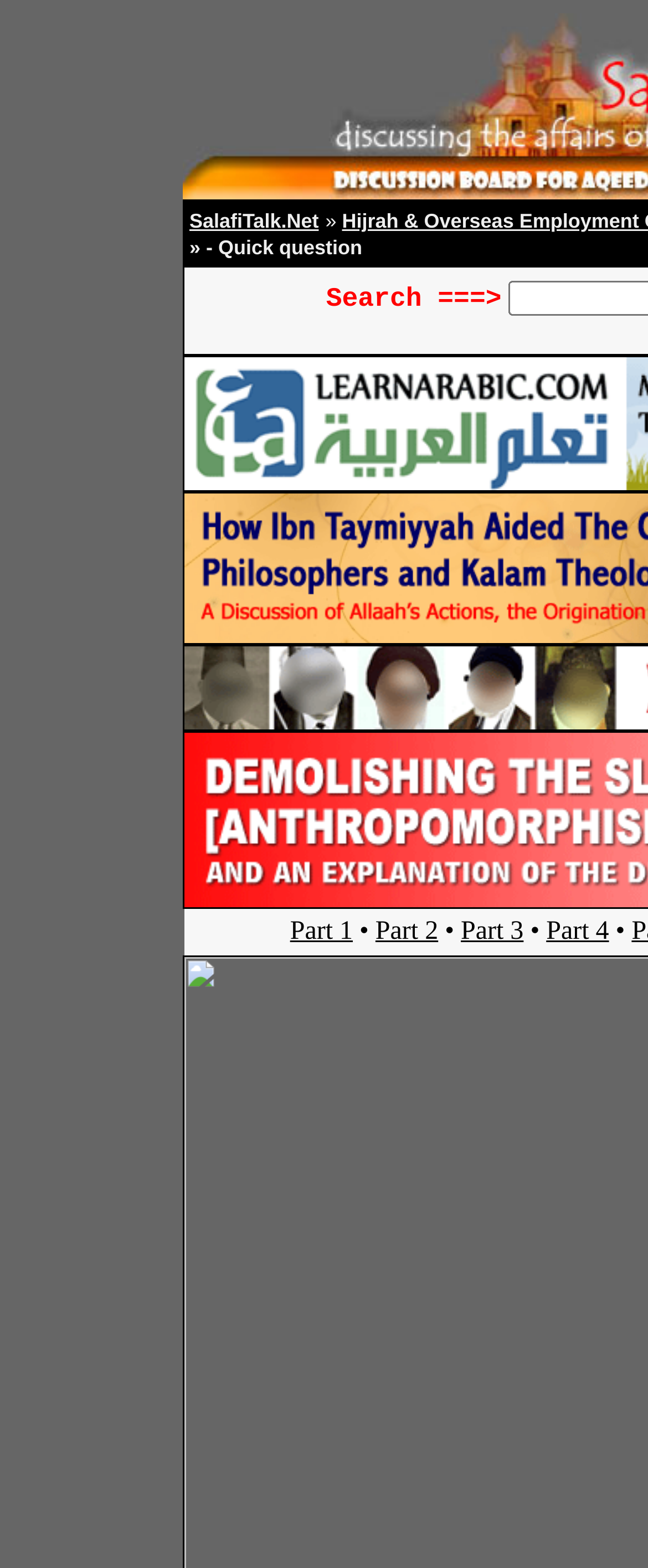For the element described, predict the bounding box coordinates as (top-left x, top-left y, bottom-right x, bottom-right y). All values should be between 0 and 1. Element description: SalafiTalk.Net

[0.292, 0.134, 0.492, 0.148]